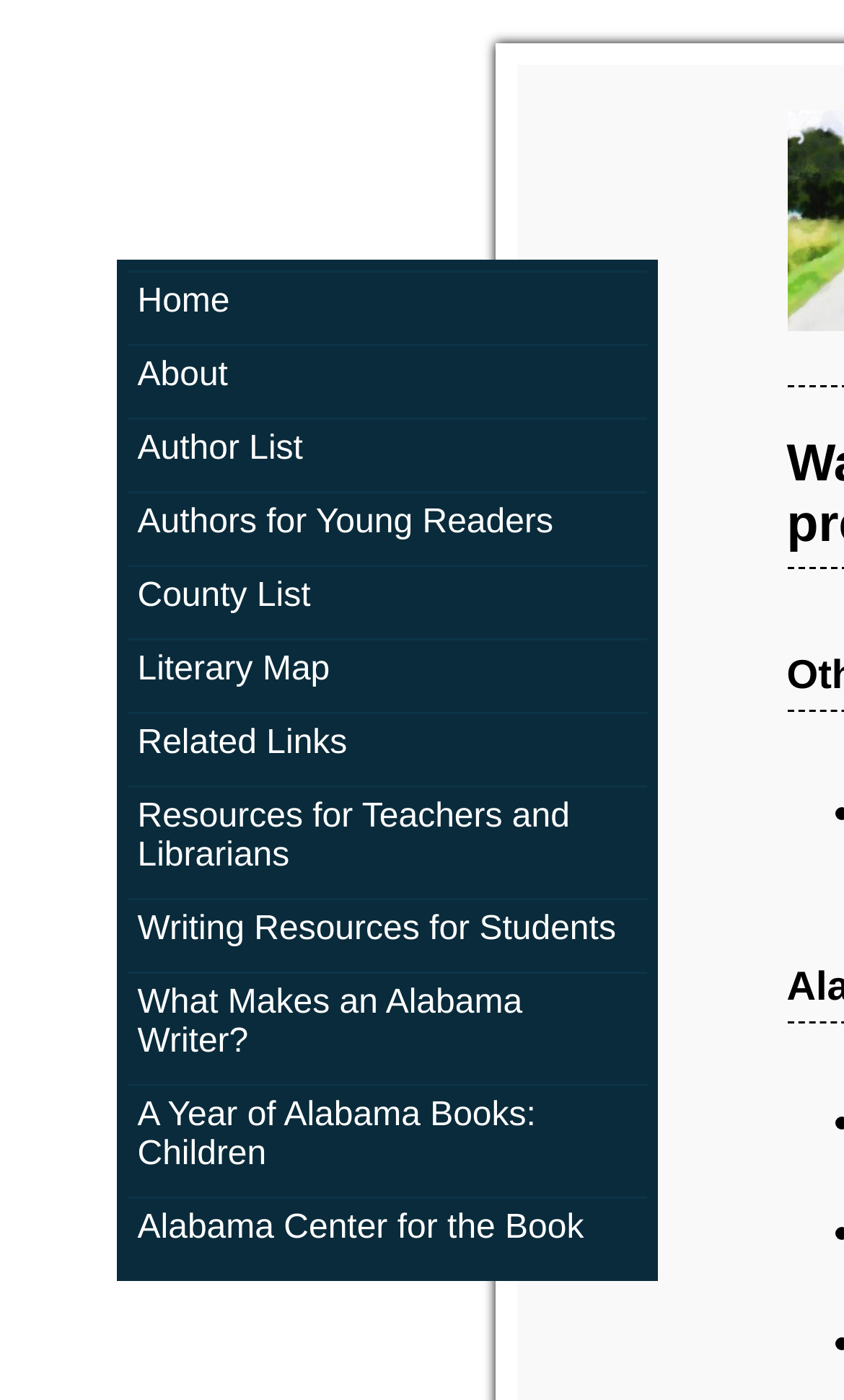Specify the bounding box coordinates of the element's region that should be clicked to achieve the following instruction: "explore literary map". The bounding box coordinates consist of four float numbers between 0 and 1, in the format [left, top, right, bottom].

[0.163, 0.465, 0.753, 0.493]